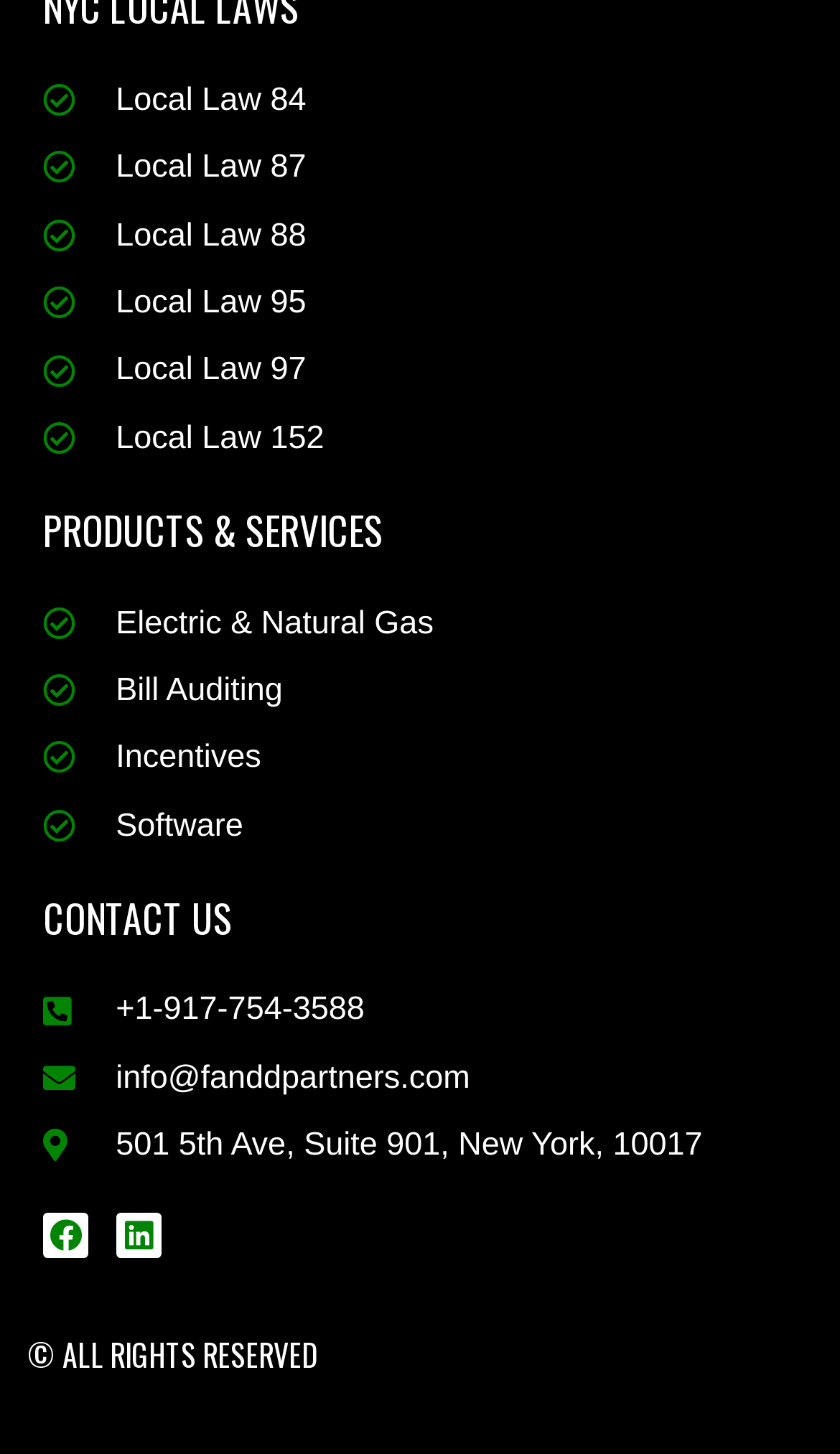Provide a one-word or short-phrase answer to the question:
What is the phone number of the company?

+1-917-754-3588